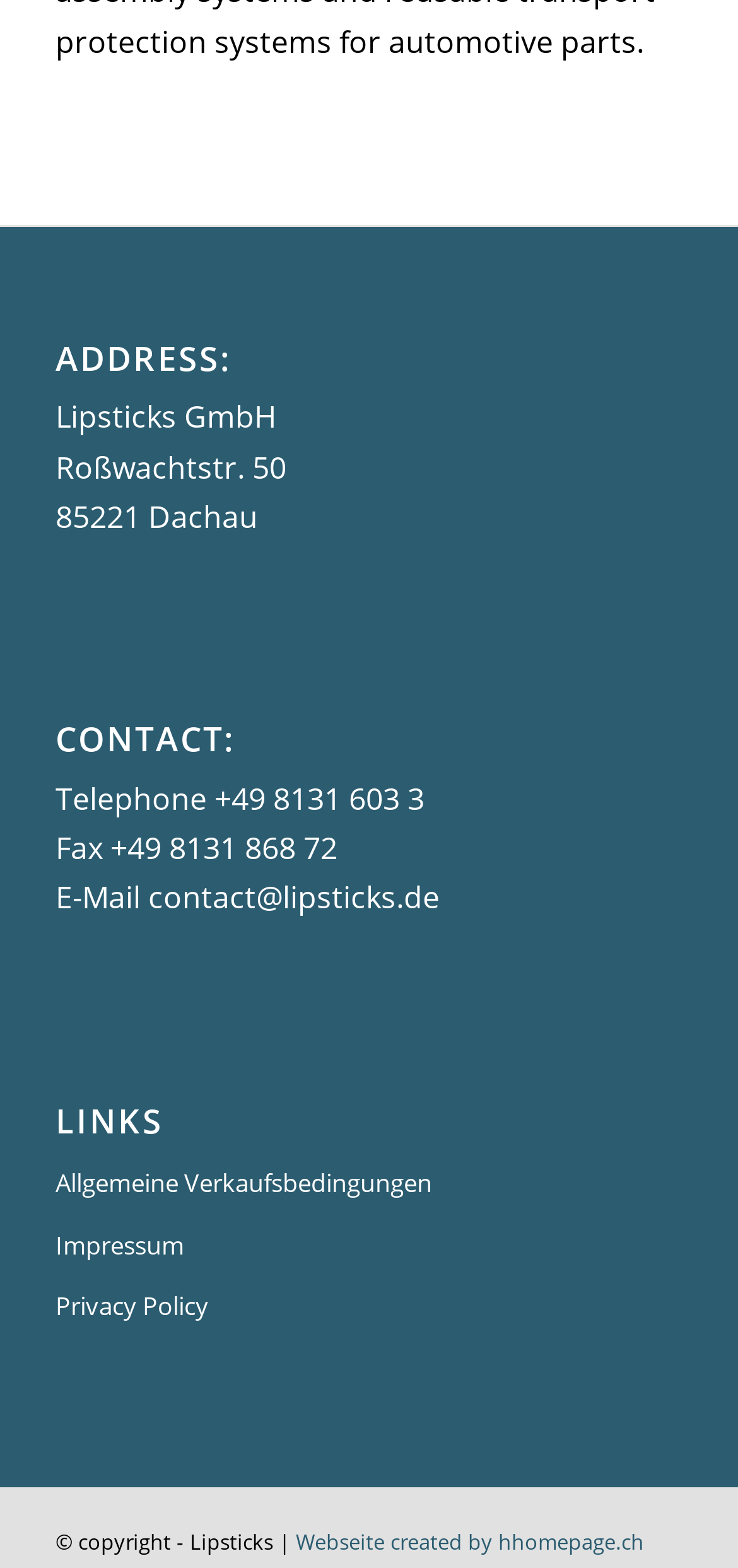Respond to the following question using a concise word or phrase: 
What is the company name?

Lipsticks GmbH